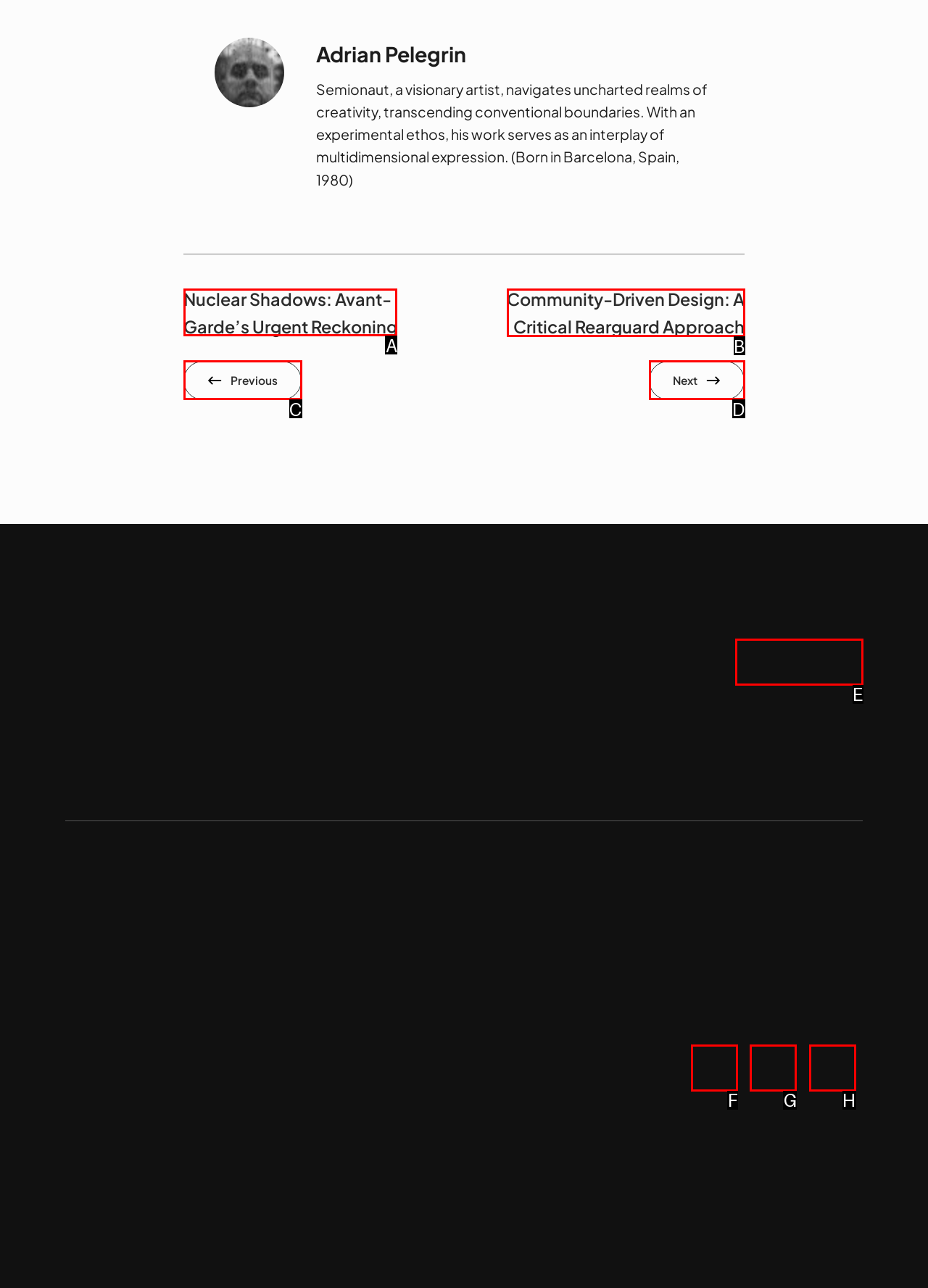Choose the correct UI element to click for this task: Search for something Answer using the letter from the given choices.

None